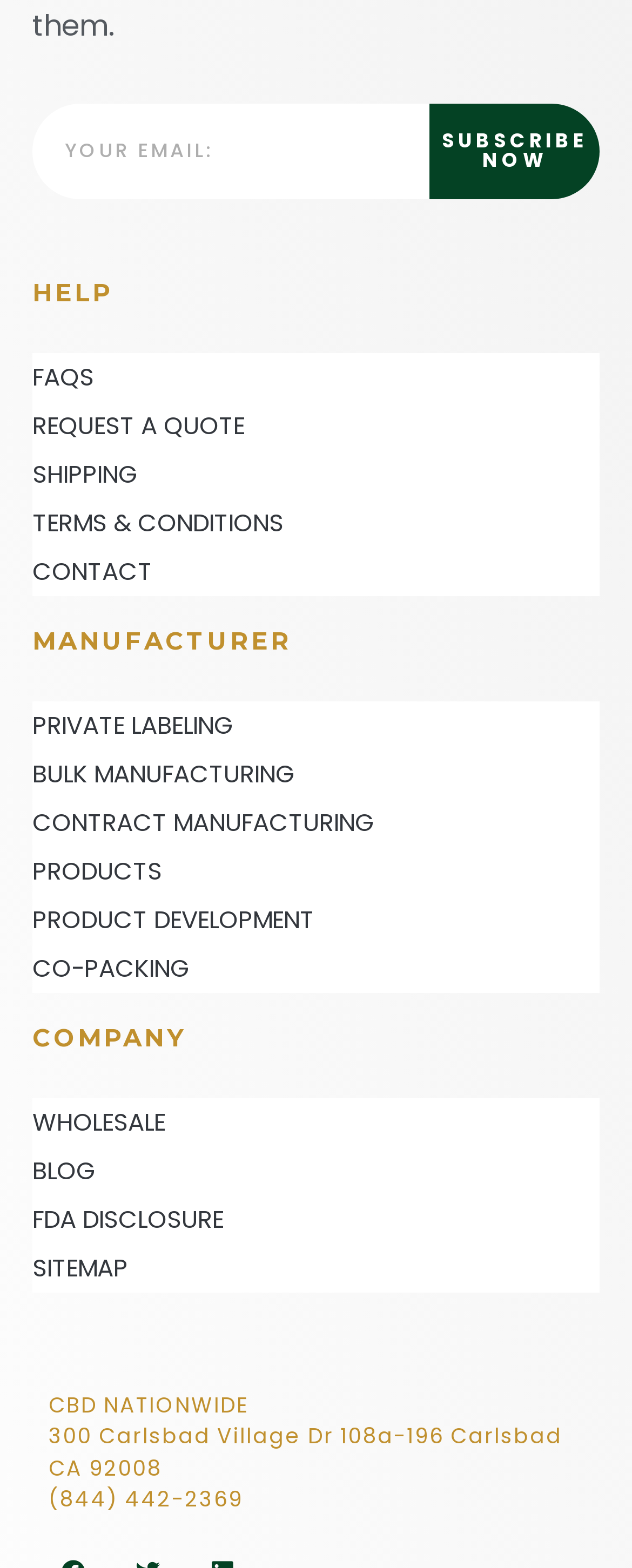What is the name of the company?
Look at the screenshot and respond with one word or a short phrase.

CBD NATIONWIDE